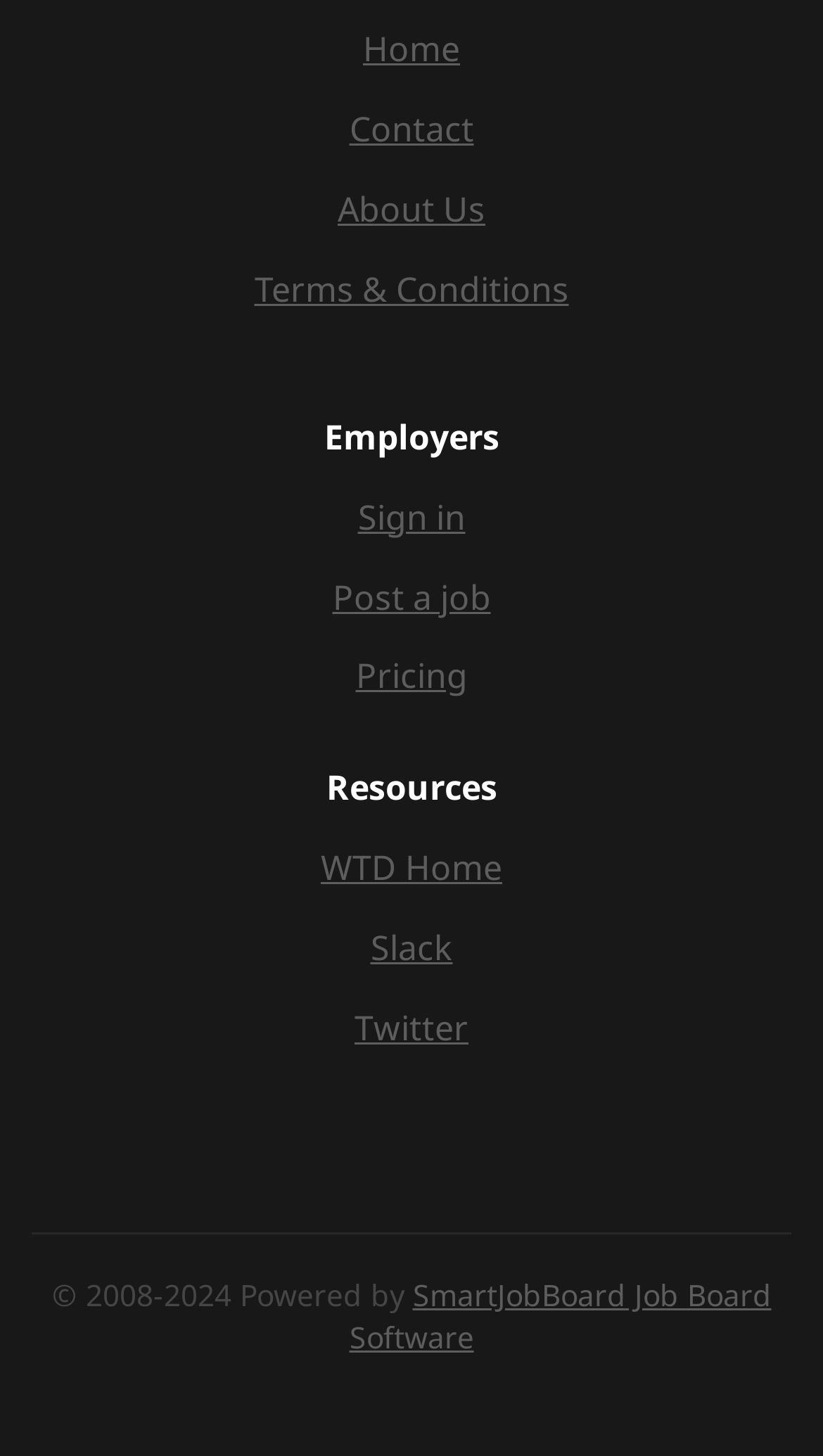What is the last item in the footer section?
Look at the image and respond with a single word or a short phrase.

Twitter